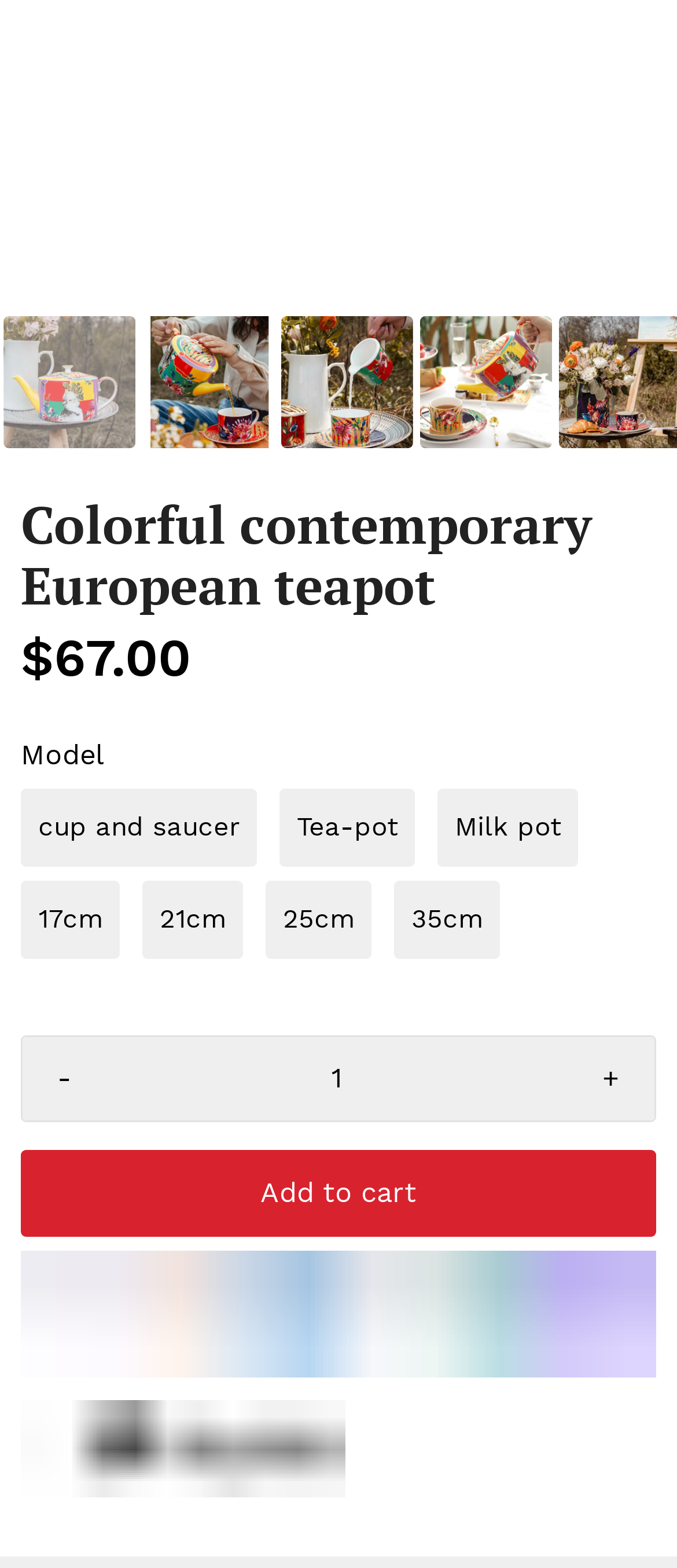Please specify the bounding box coordinates in the format (top-left x, top-left y, bottom-right x, bottom-right y), with all values as floating point numbers between 0 and 1. Identify the bounding box of the UI element described by: Terms of Use

None